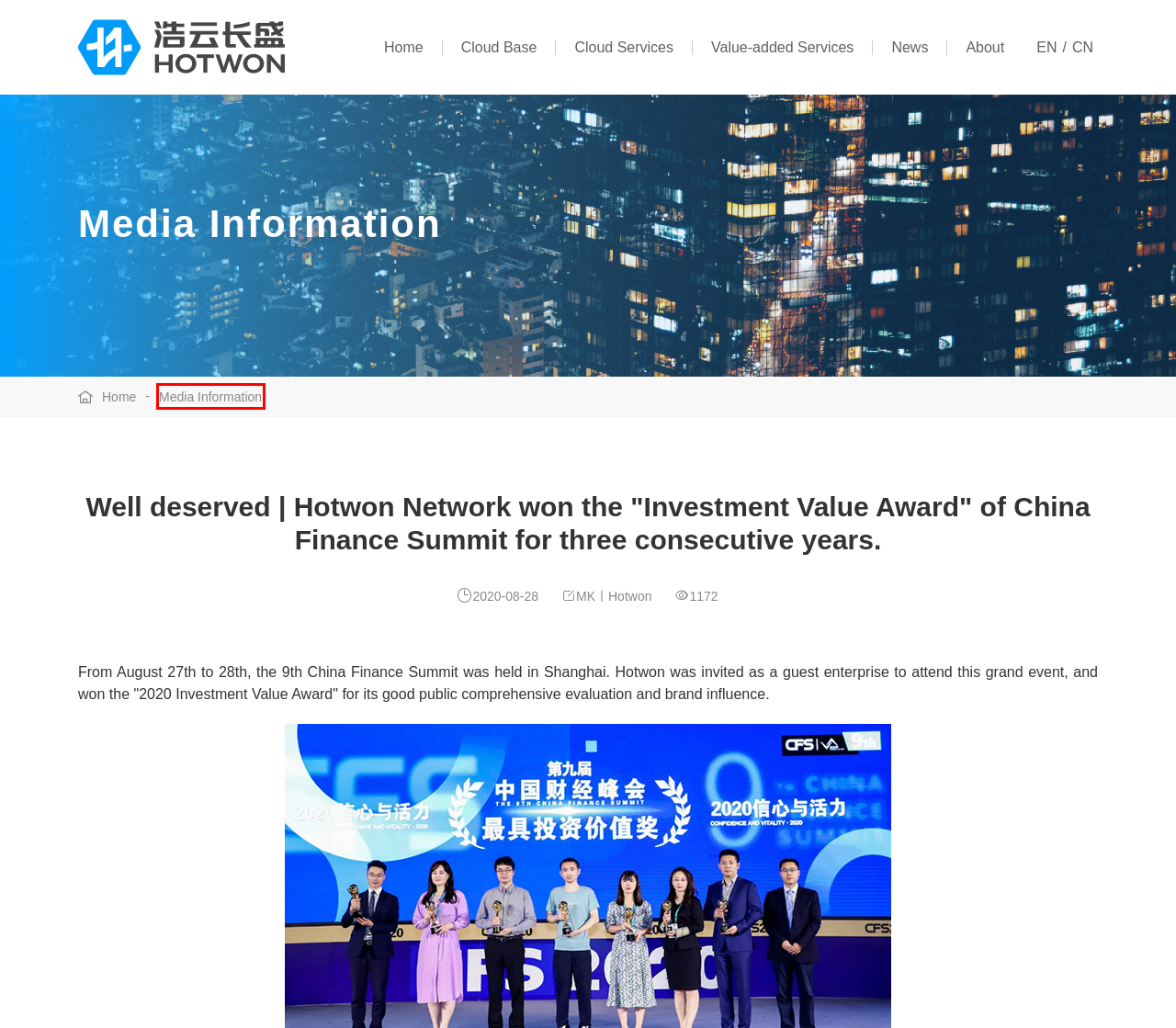You are provided with a screenshot of a webpage containing a red rectangle bounding box. Identify the webpage description that best matches the new webpage after the element in the bounding box is clicked. Here are the potential descriptions:
A. Service Branches - 广东浩云长盛网络股份有限公司企业网站
B. 首页 - 广东浩云长盛网络股份有限公司企业网站
C. Company Profile - 广东浩云长盛网络股份有限公司企业网站
D. Home - 广东浩云长盛网络股份有限公司企业网站
E. Media Information - 广东浩云长盛网络股份有限公司企业网站
F. Honors and Qualifications - 广东浩云长盛网络股份有限公司企业网站
G. Contact Us - 广东浩云长盛网络股份有限公司企业网站
H. System - 广东浩云长盛网络股份有限公司企业网站

E